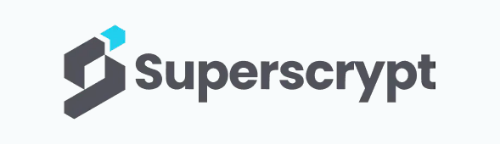What does the geometric shape in the logo reflect?
Examine the screenshot and reply with a single word or phrase.

Adaptability and structure